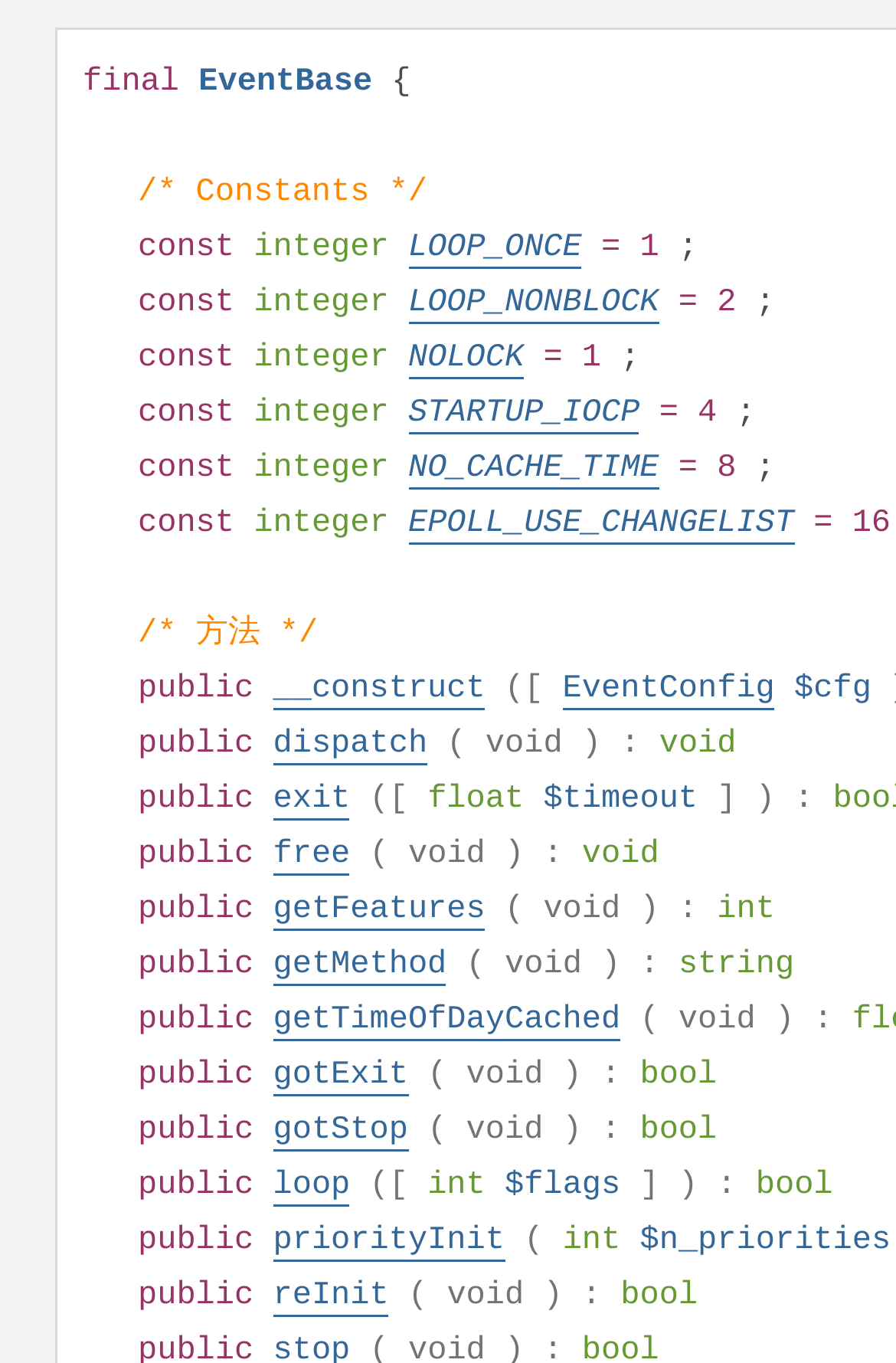Please analyze the image and provide a thorough answer to the question:
What is the name of the class?

The name of the class can be found at the top of the webpage, where it says 'EventBase'.